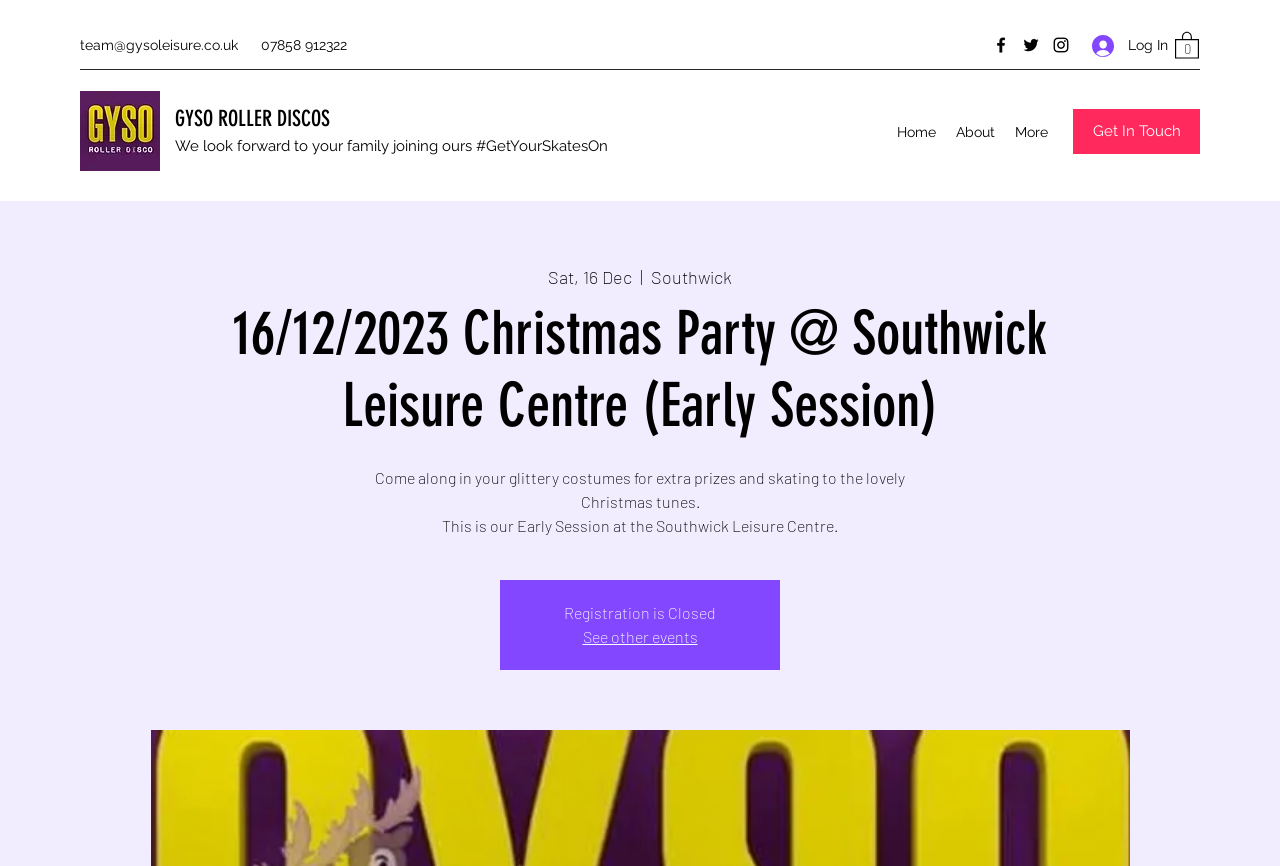Kindly determine the bounding box coordinates for the area that needs to be clicked to execute this instruction: "See other events".

[0.455, 0.724, 0.545, 0.746]